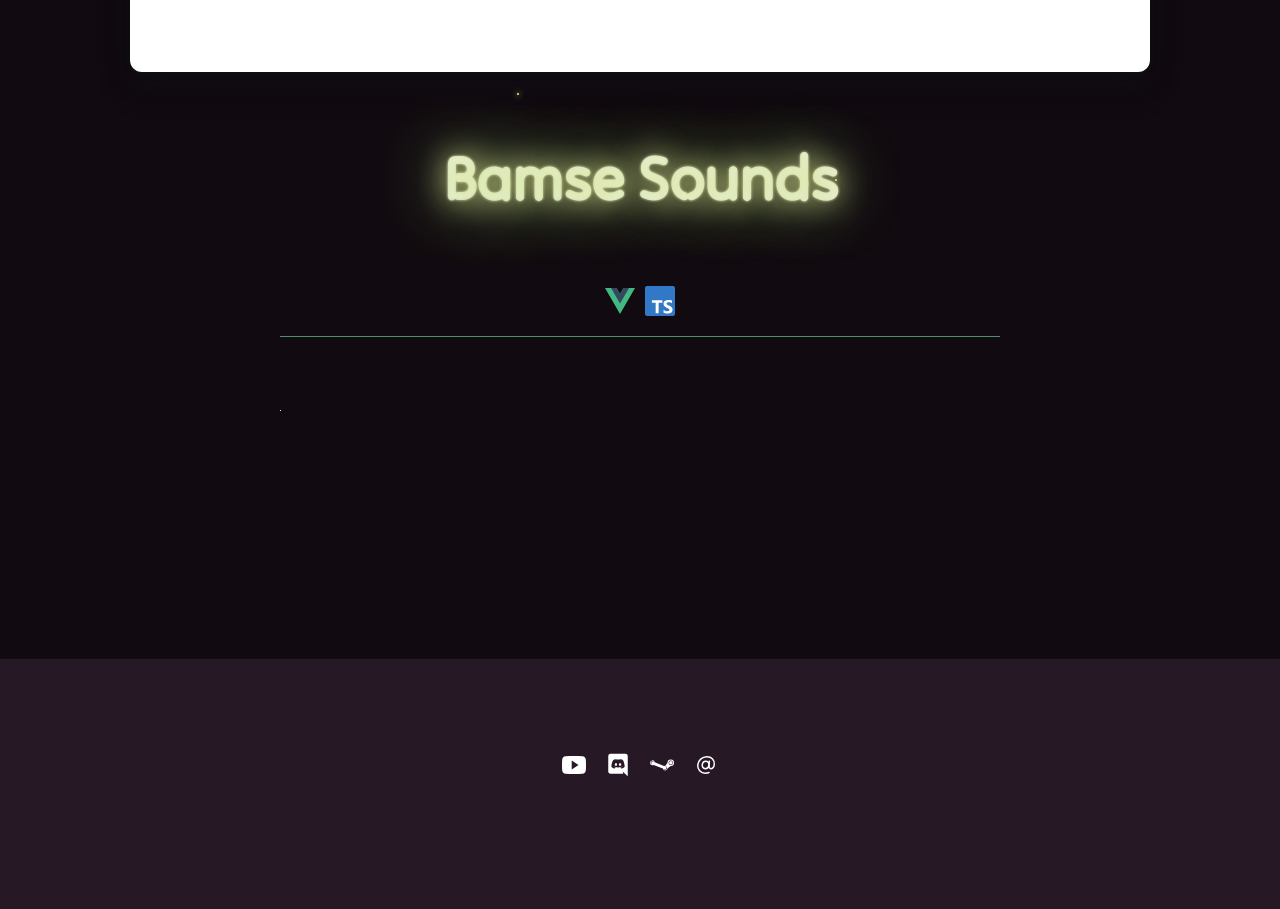Provide the bounding box coordinates for the UI element that is described as: "Follow Braxen on YouTube".

[0.439, 0.828, 0.458, 0.868]